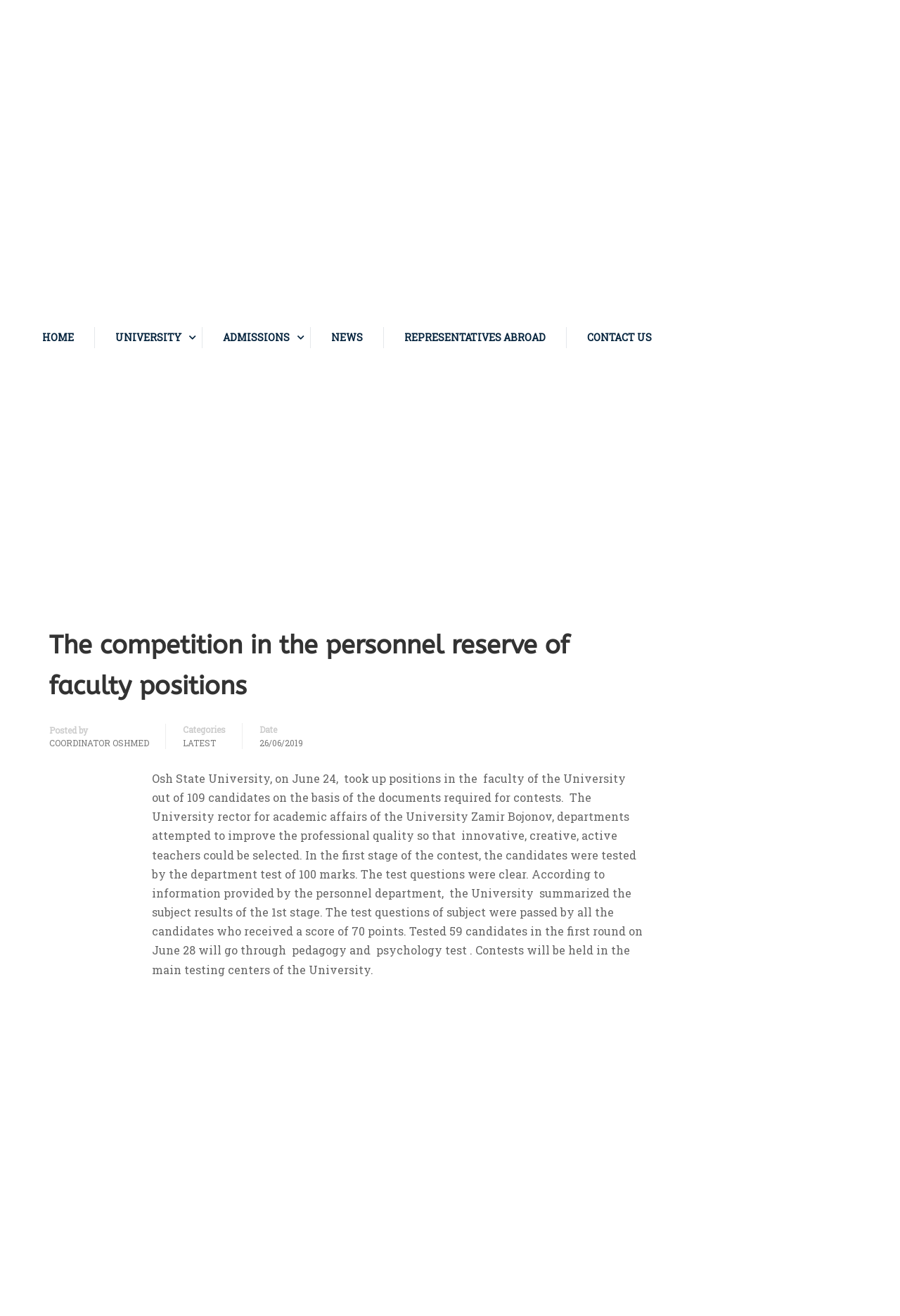Please determine the headline of the webpage and provide its content.

The competition in the personnel reserve of faculty positions